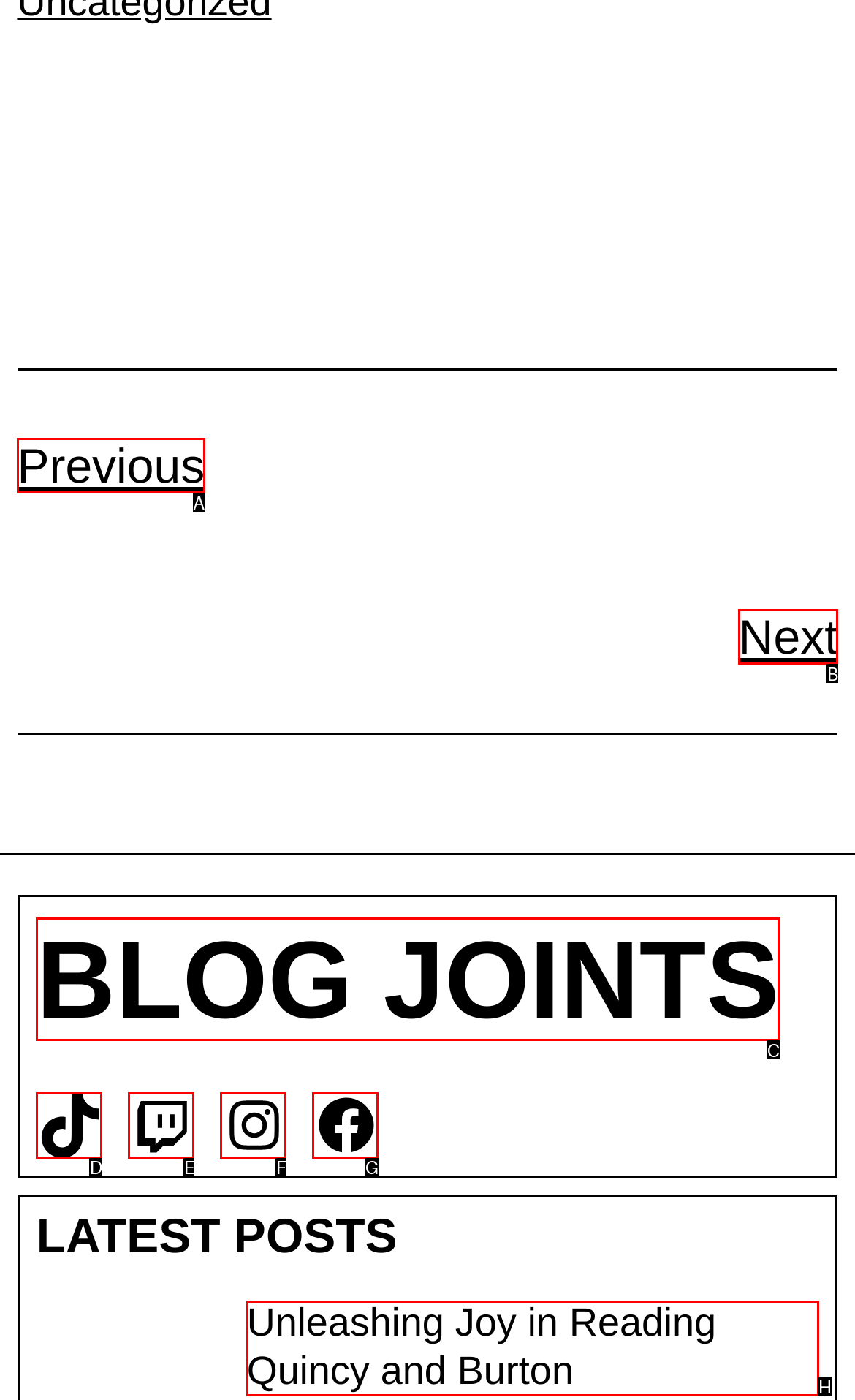Which UI element corresponds to this description: Blog Joints
Reply with the letter of the correct option.

C